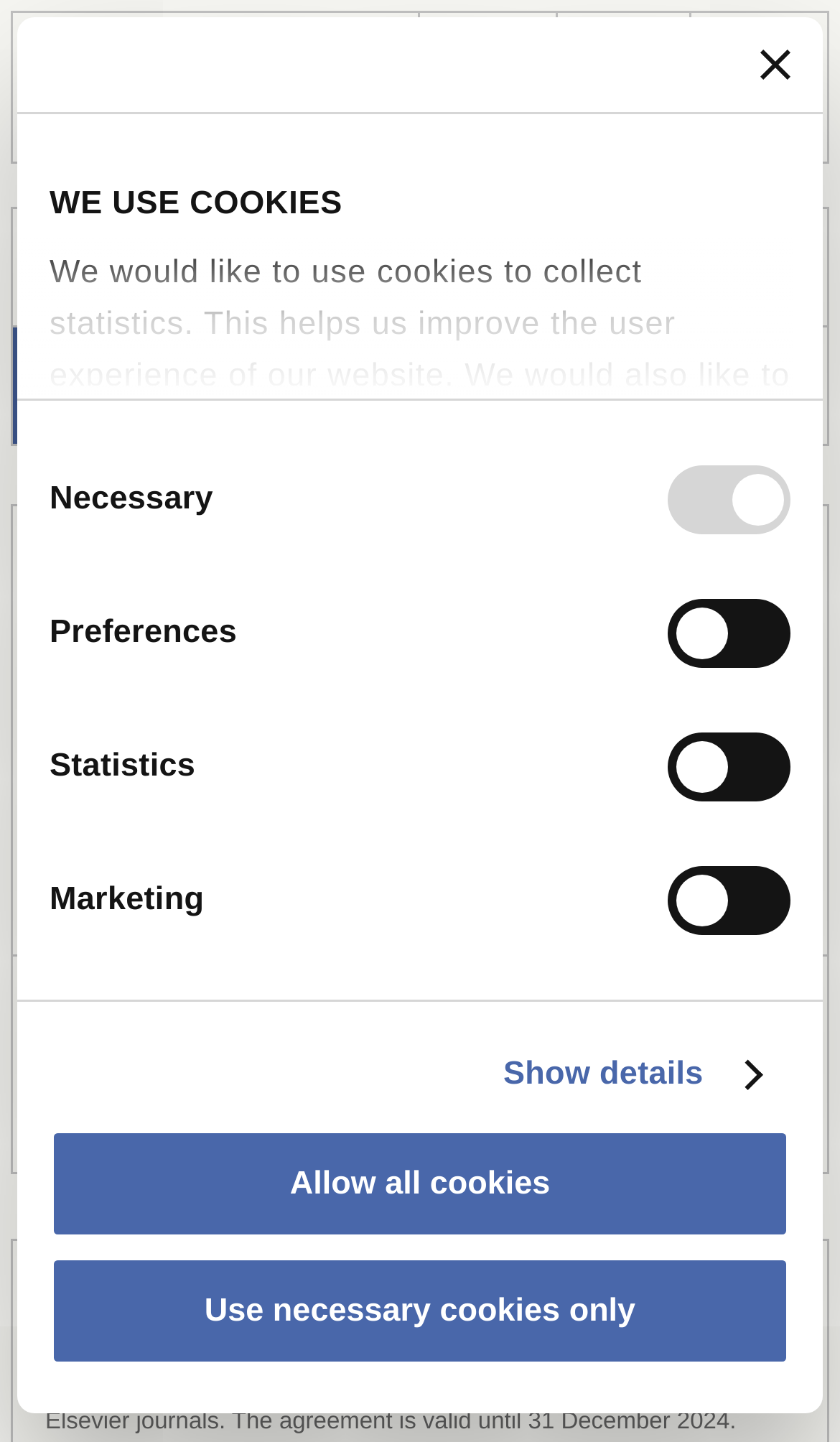Find and specify the bounding box coordinates that correspond to the clickable region for the instruction: "Click the 'RESEARCH' link".

[0.015, 0.227, 0.497, 0.308]